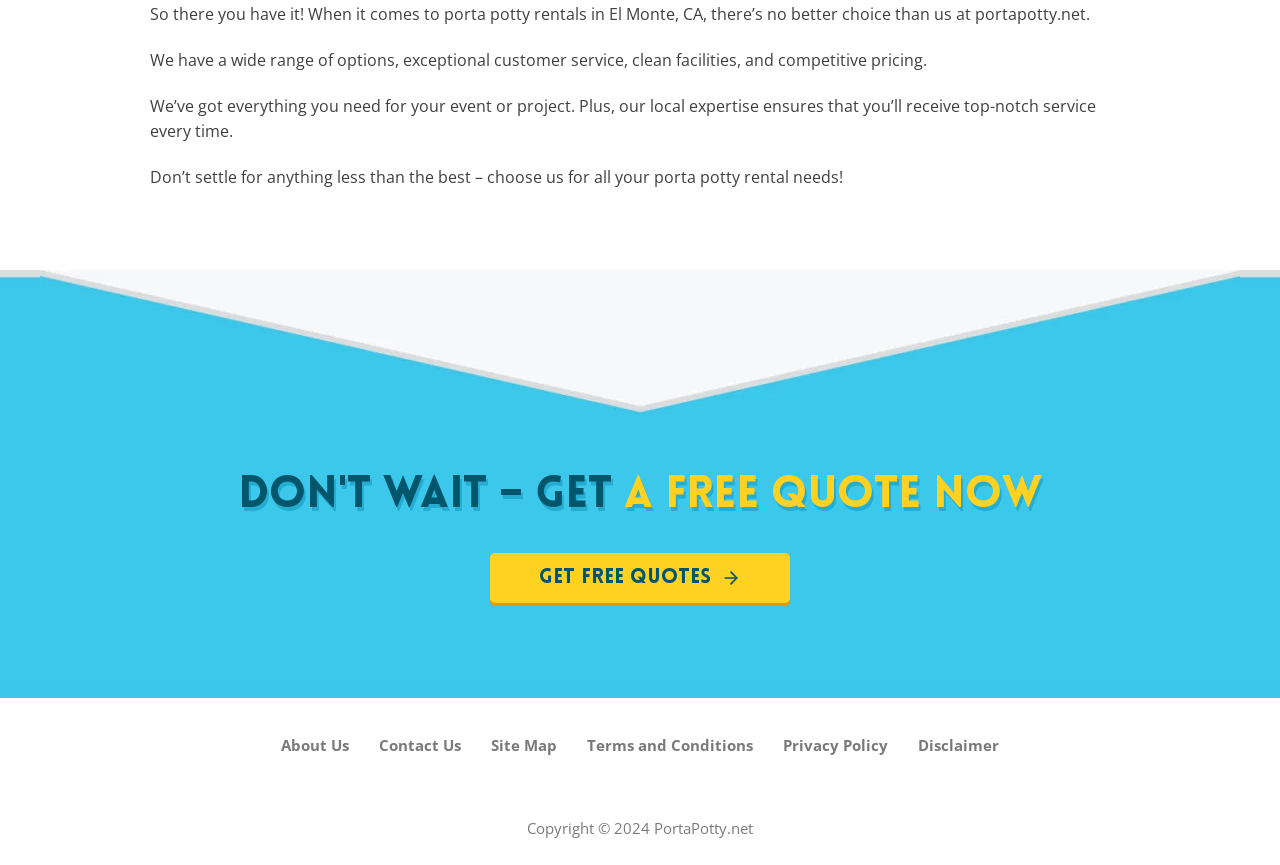Use a single word or phrase to answer the question: What is the main purpose of this website?

Porta potty rentals